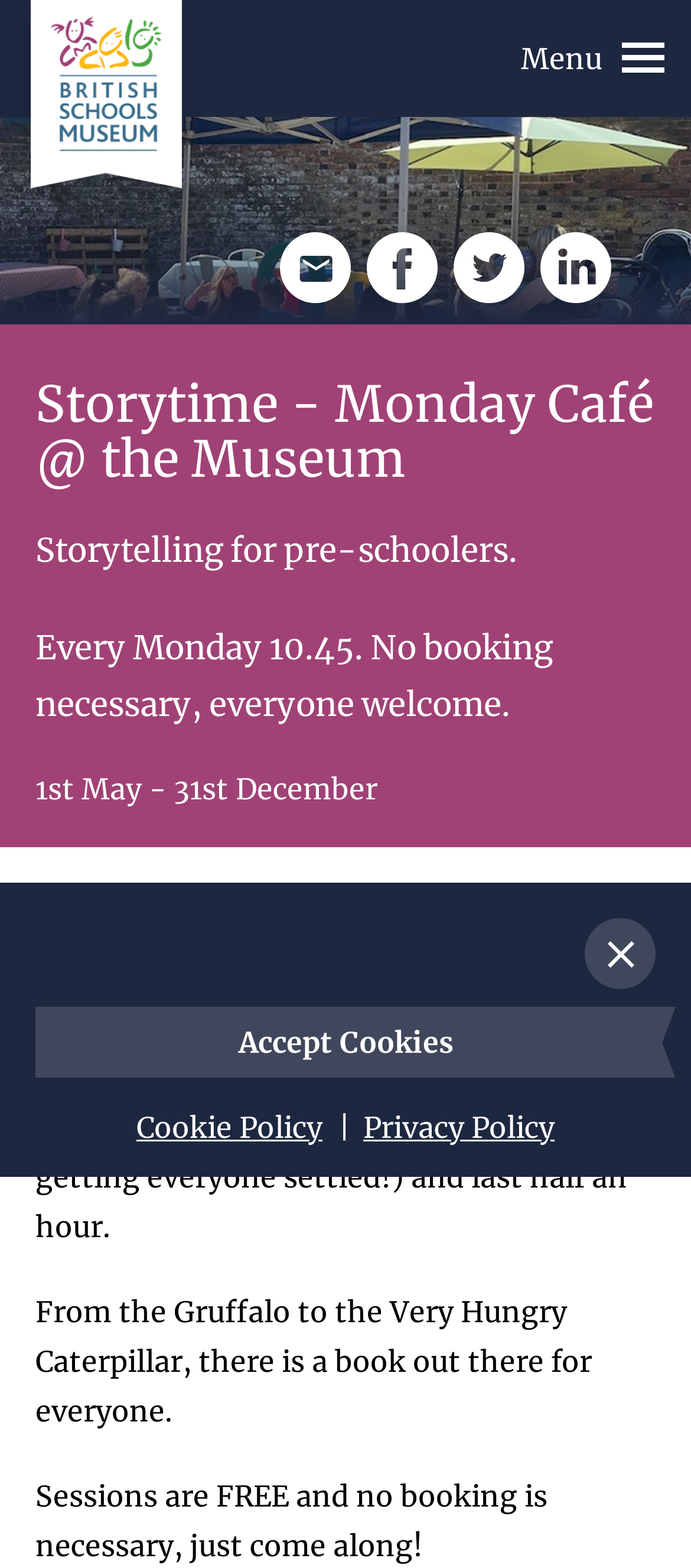Given the element description Business & Edu, identify the bounding box coordinates for the UI element on the webpage screenshot. The format should be (top-left x, top-left y, bottom-right x, bottom-right y), with values between 0 and 1.

None